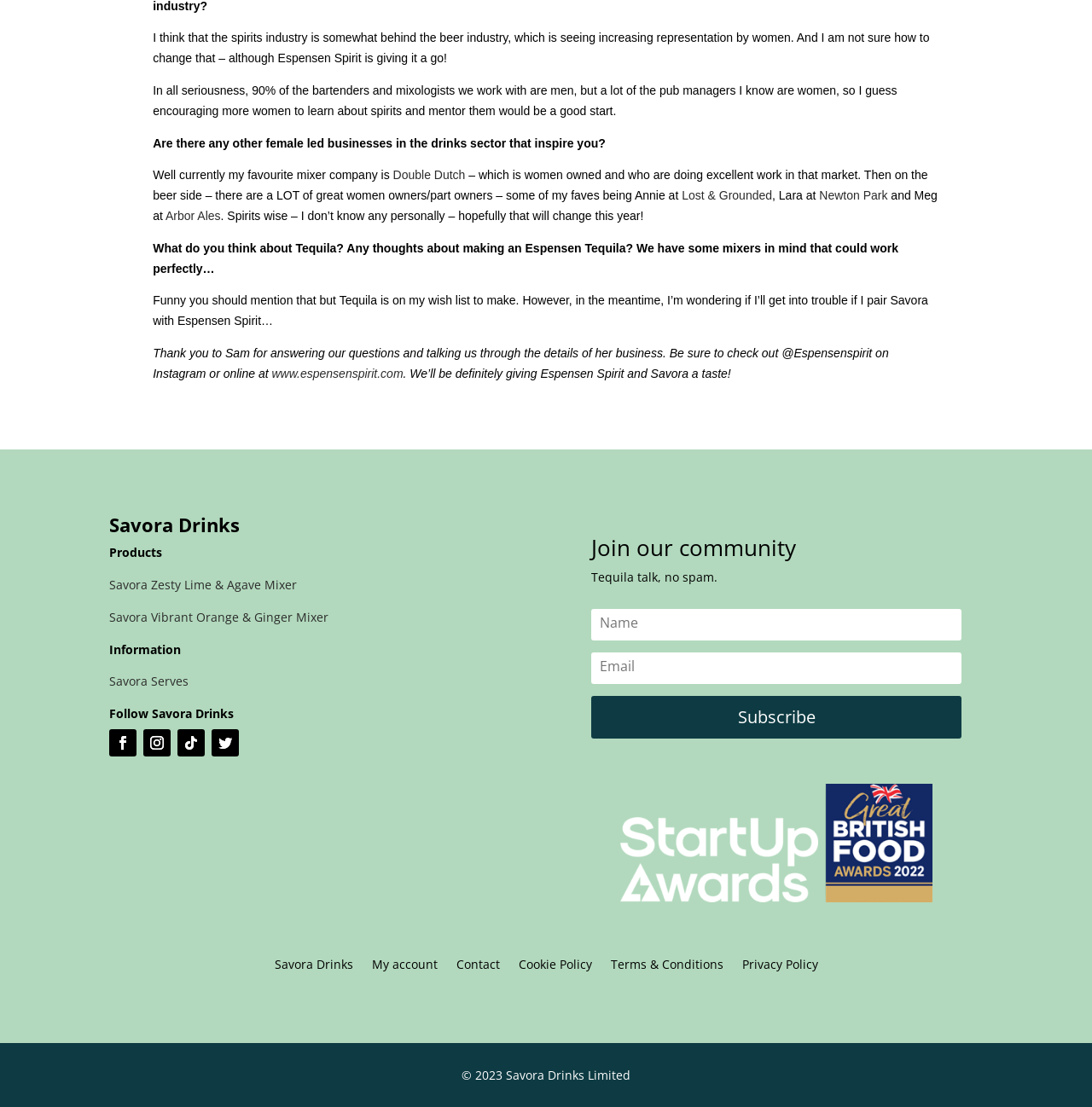Could you provide the bounding box coordinates for the portion of the screen to click to complete this instruction: "Click on the 'Login/Register' link"?

None